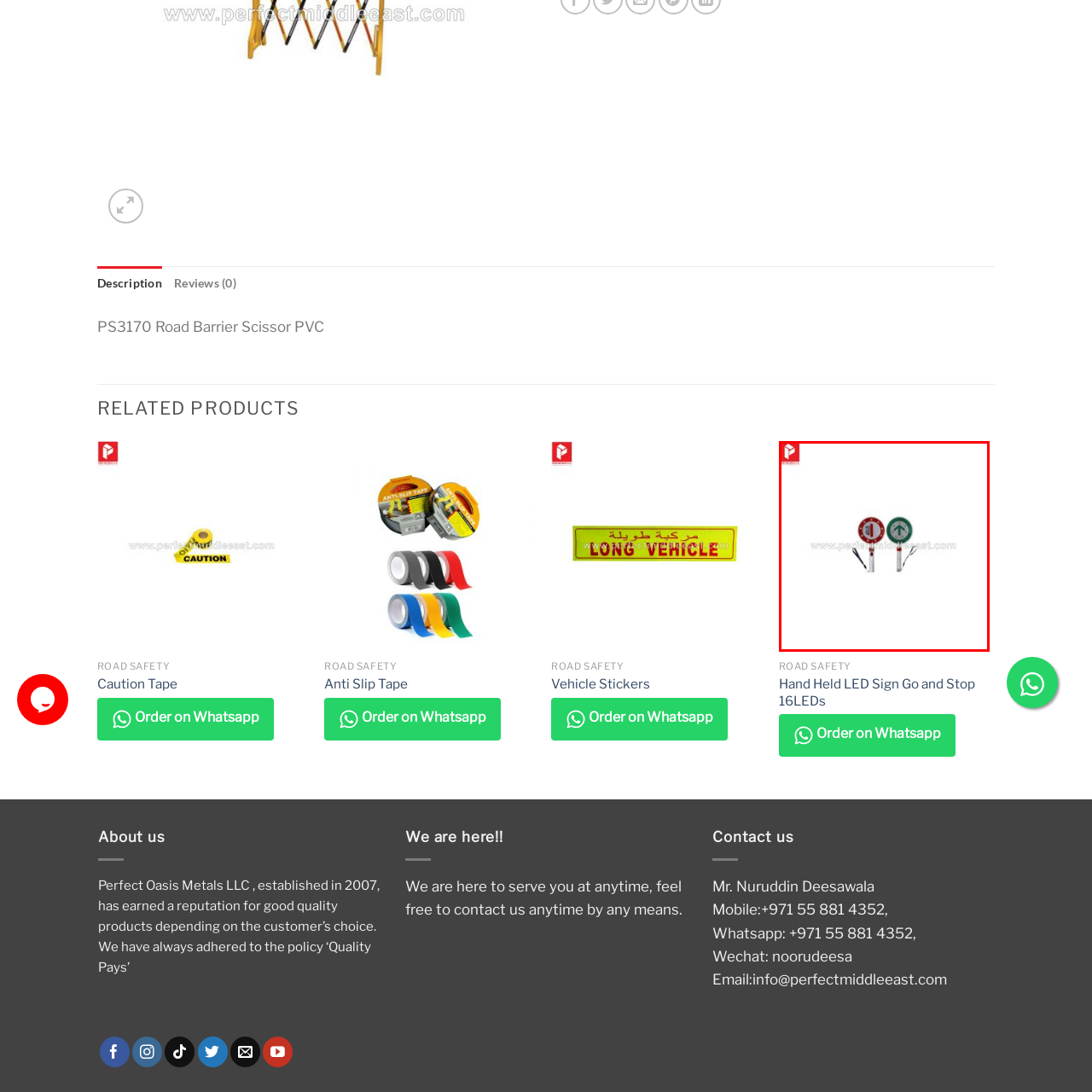What feature makes the sign portable?
Examine the red-bounded area in the image carefully and respond to the question with as much detail as possible.

The sign is equipped with a handle, which allows for easy portability, making it ideal for use in various traffic control situations, particularly in construction zones or emergencies.